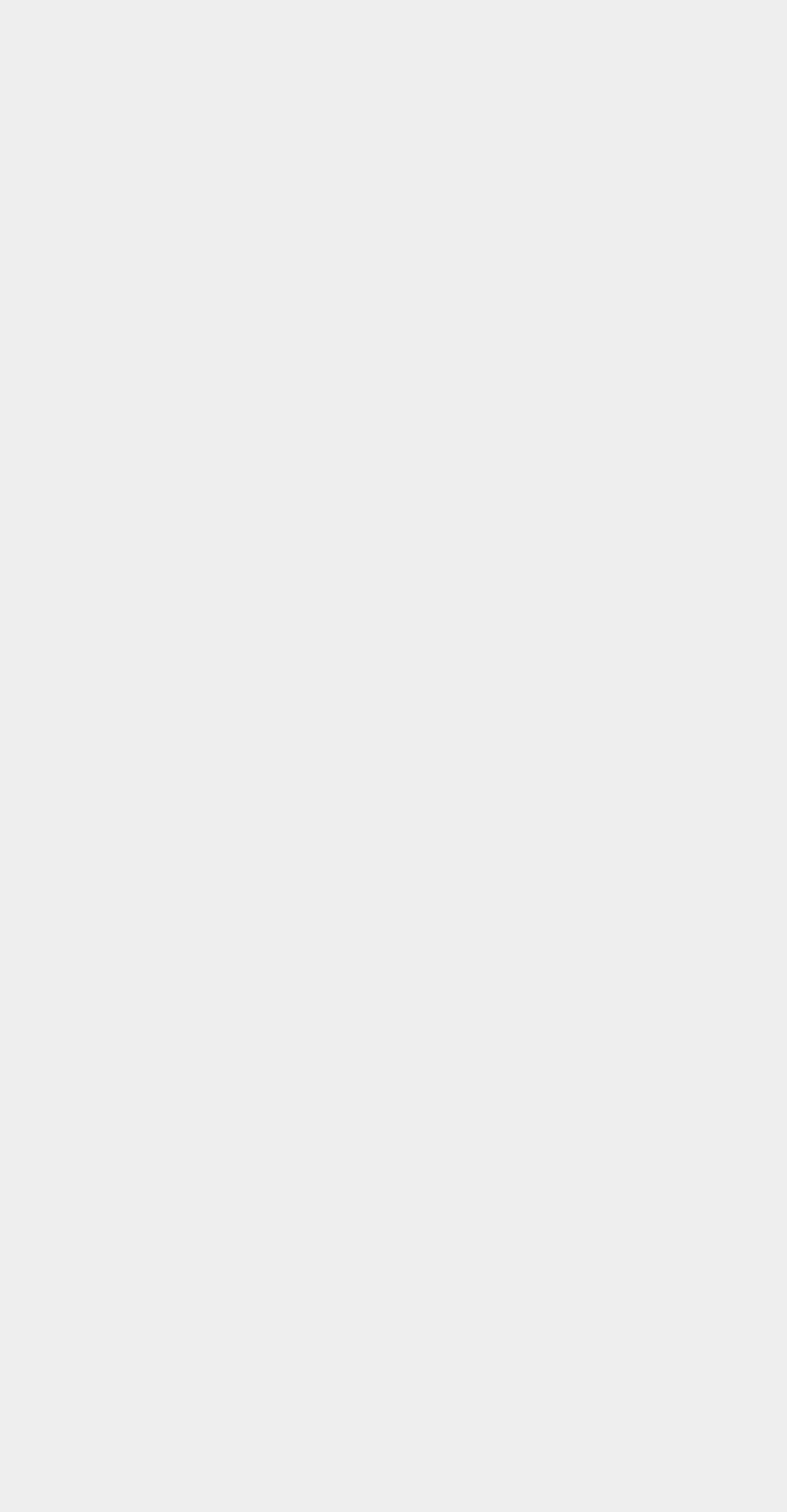What is the date of the third article?
Please provide a single word or phrase as the answer based on the screenshot.

December 25, 2022